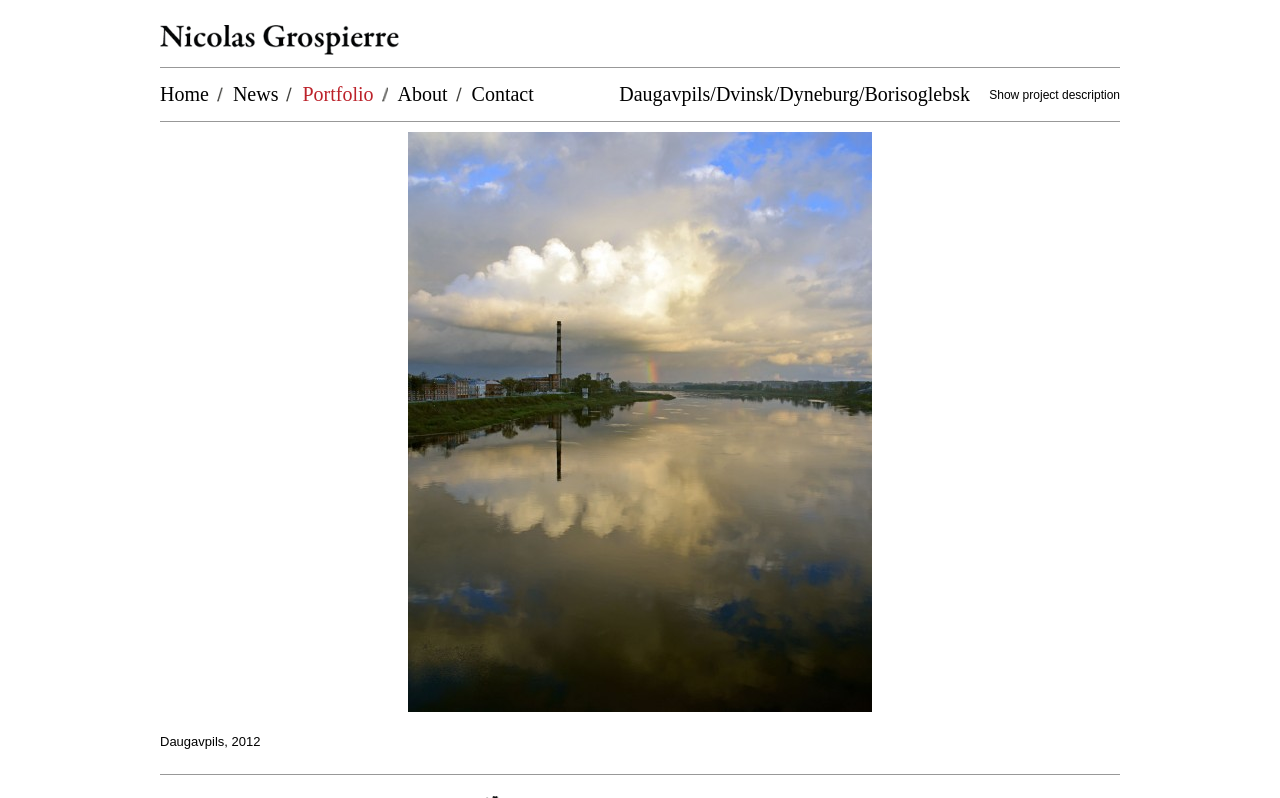Using the elements shown in the image, answer the question comprehensively: How many photos are there in this project?

The answer can be found by looking at the links 'Photo #1 by Nicolas Grospierre' to 'Photo #16 by Nicolas Grospierre' on the webpage, which suggests that there are 16 photos in this project.